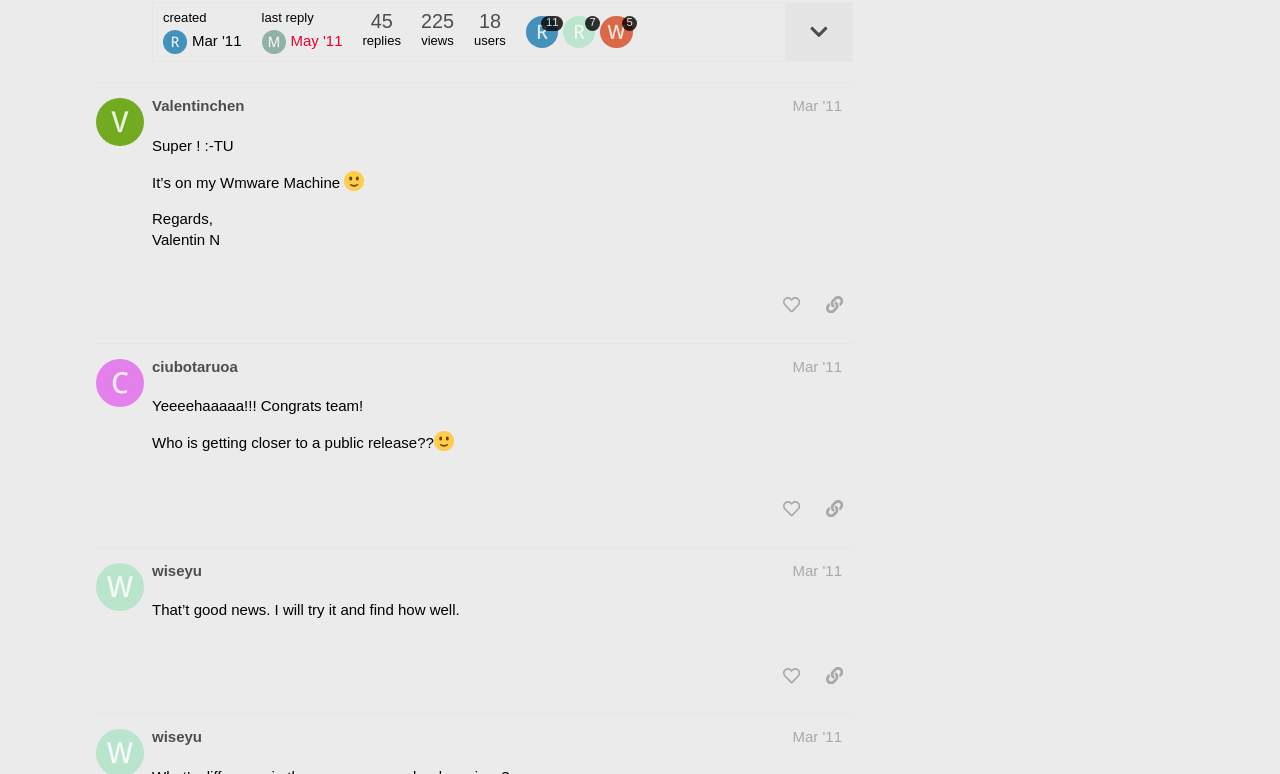Identify the bounding box coordinates of the section that should be clicked to achieve the task described: "expand topic details".

[0.613, 0.003, 0.666, 0.078]